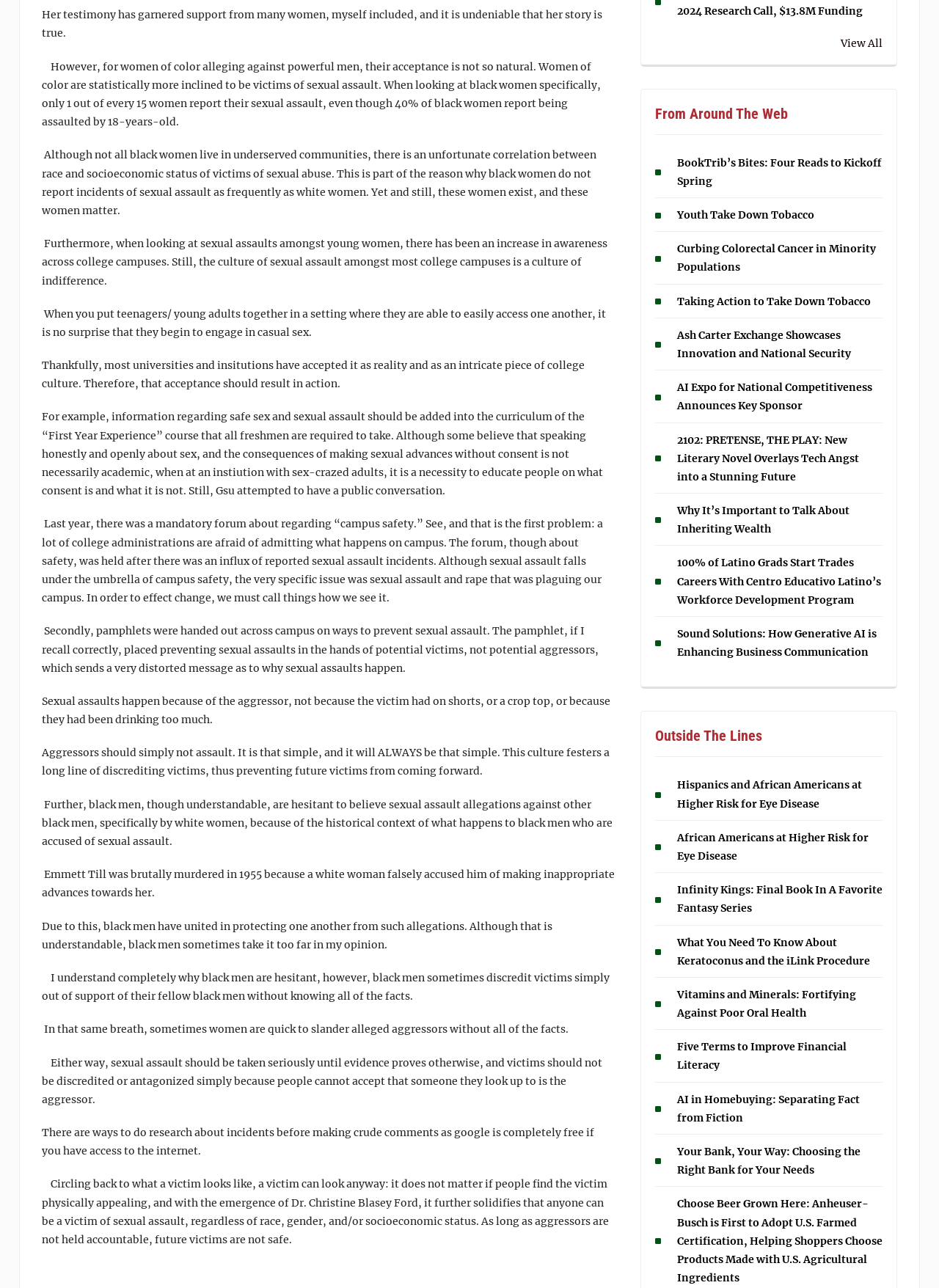Identify the bounding box coordinates of the clickable region to carry out the given instruction: "Read about Hispanics and African Americans at Higher Risk for Eye Disease".

[0.721, 0.605, 0.918, 0.629]